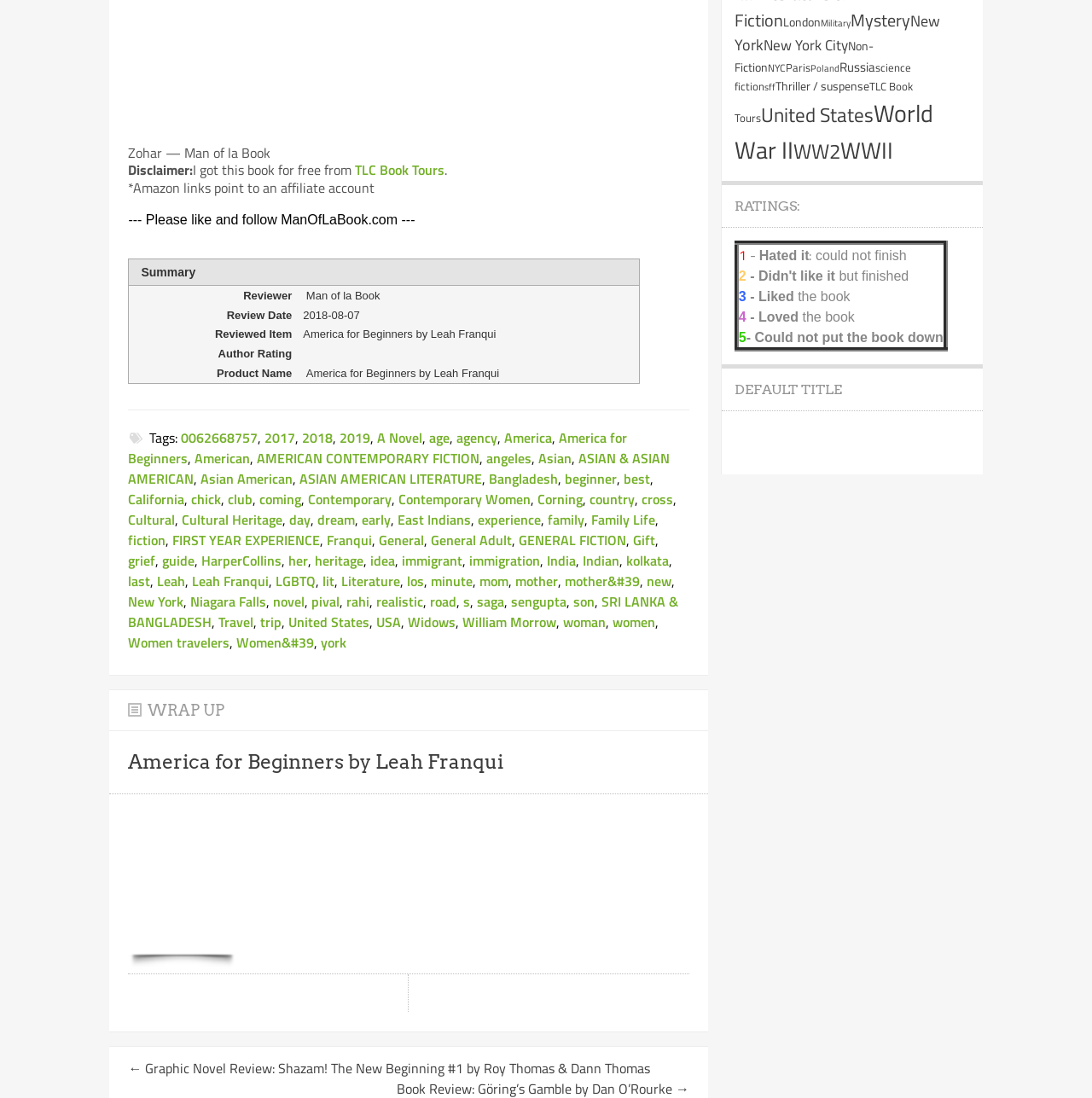Could you locate the bounding box coordinates for the section that should be clicked to accomplish this task: "View more information about the book".

[0.28, 0.334, 0.457, 0.346]